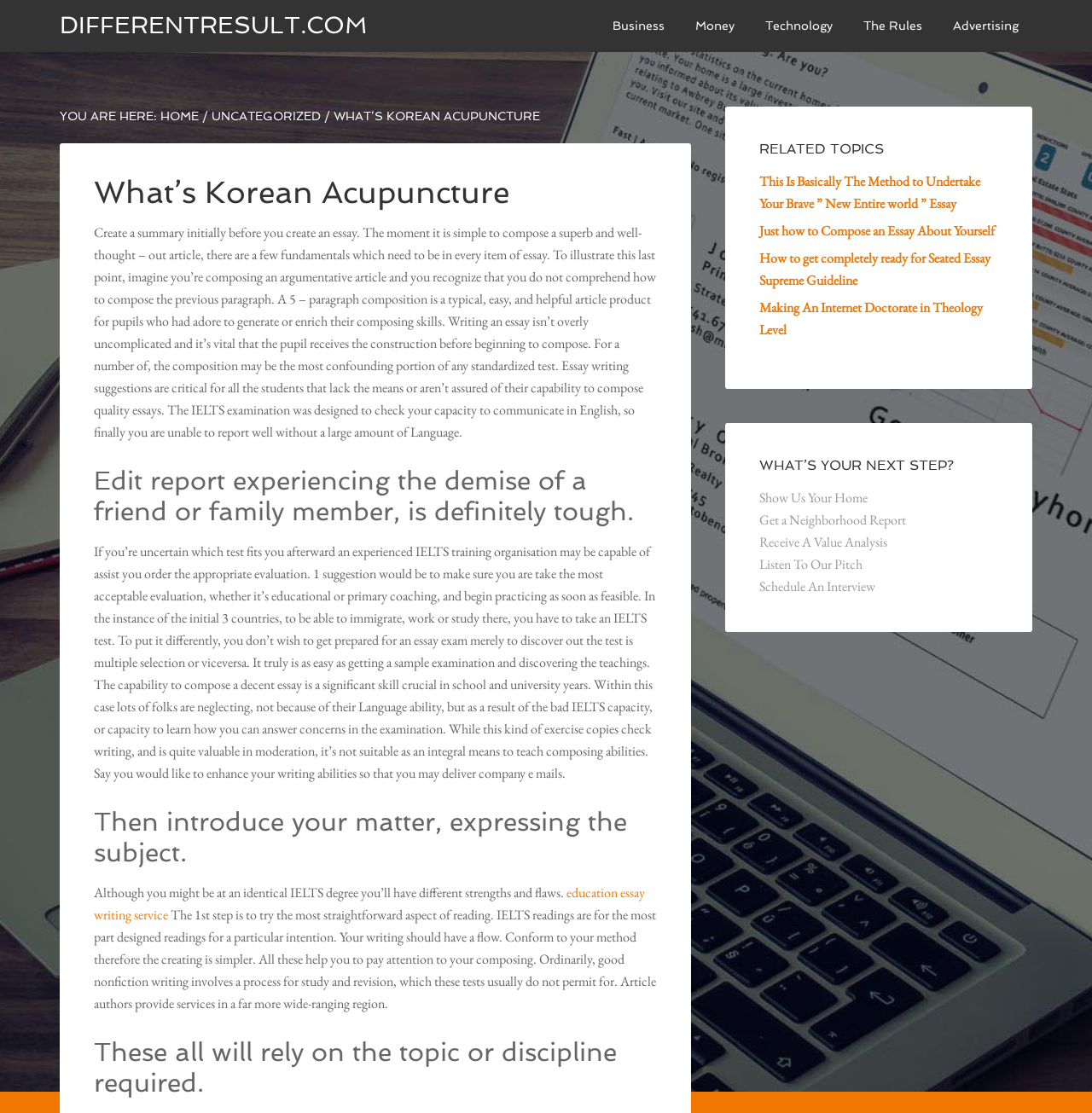What is the main topic of the webpage?
Analyze the image and provide a thorough answer to the question.

Based on the webpage's content, including the heading 'What’s Korean Acupuncture' and the text discussing essay writing and IELTS, it can be inferred that the main topic of the webpage is Korean Acupuncture.